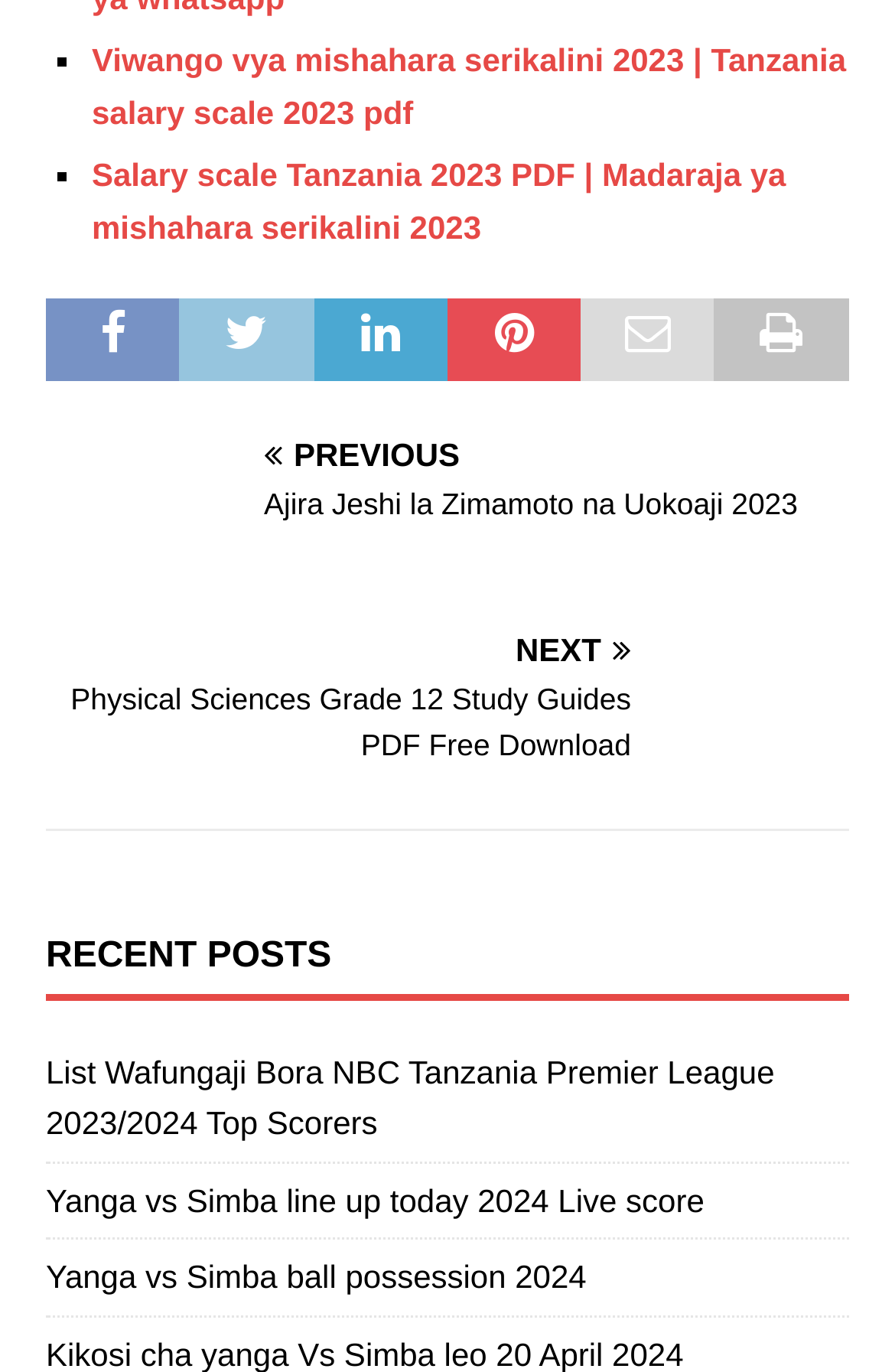Find the bounding box coordinates of the element to click in order to complete the given instruction: "Export metadata to CSV."

None